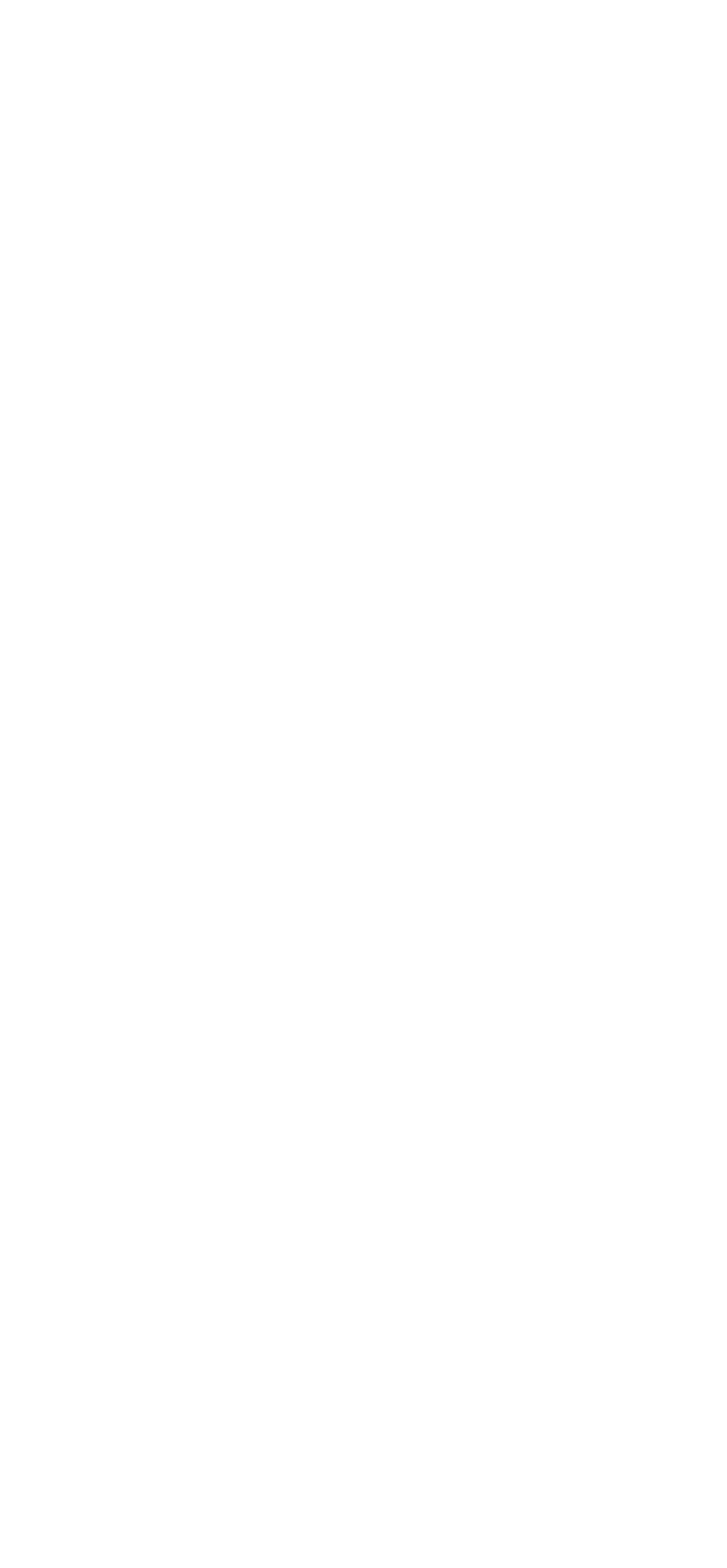Find the bounding box coordinates of the element to click in order to complete the given instruction: "Contact us."

[0.131, 0.966, 0.869, 0.994]